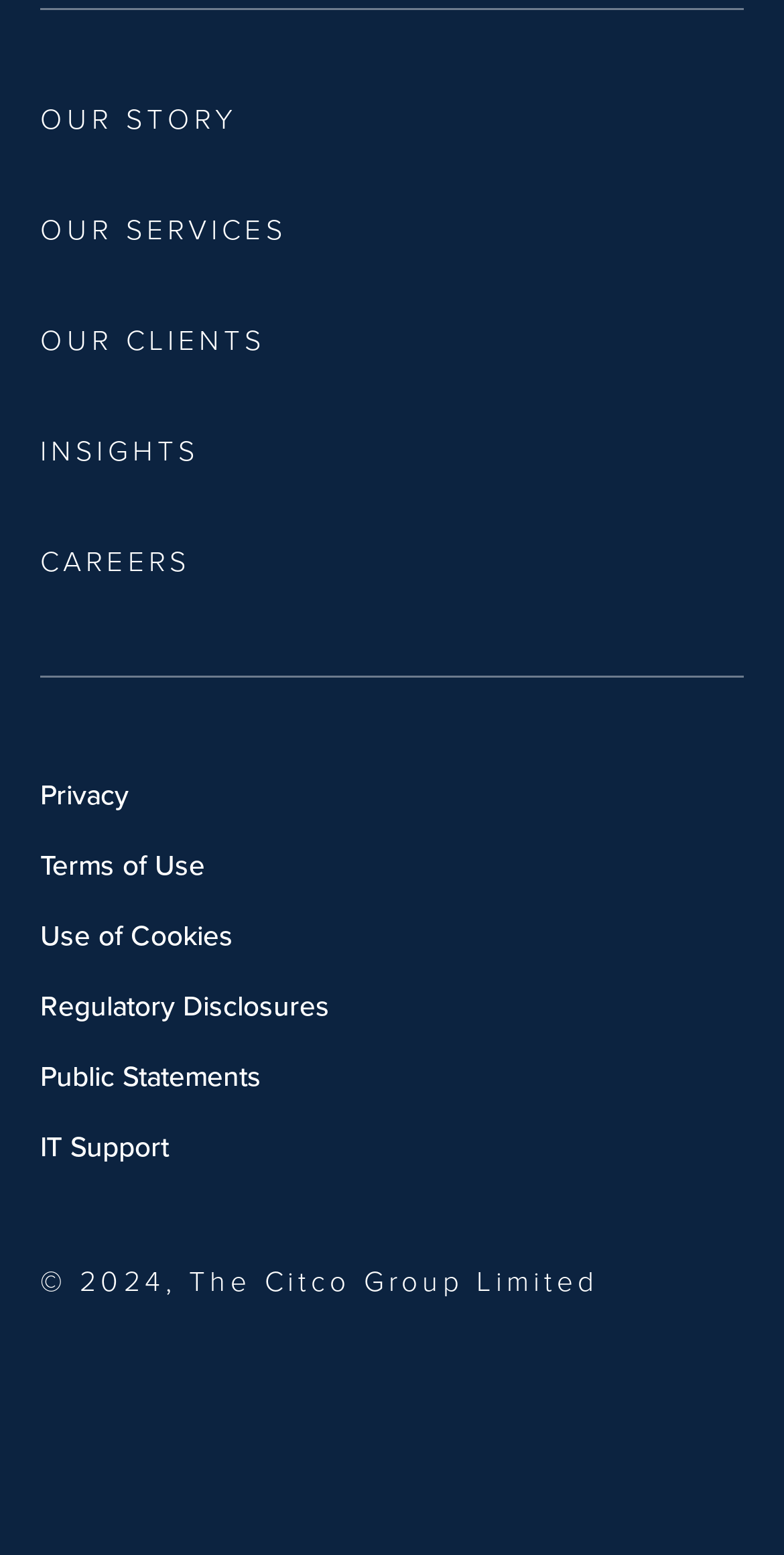Use one word or a short phrase to answer the question provided: 
How many main sections are available on the webpage?

5